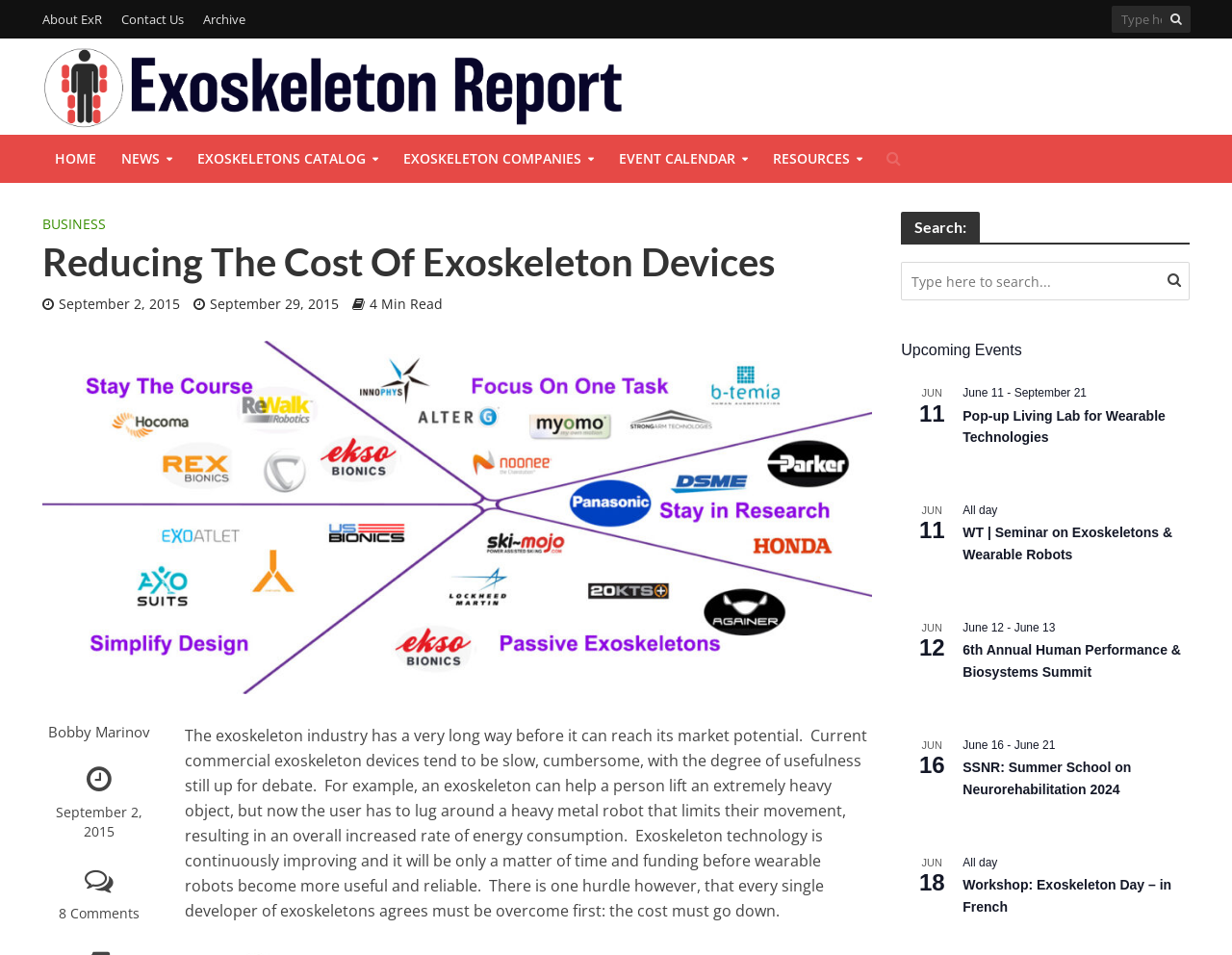Given the element description Resources, identify the bounding box coordinates for the UI element on the webpage screenshot. The format should be (top-left x, top-left y, bottom-right x, bottom-right y), with values between 0 and 1.

[0.617, 0.141, 0.71, 0.192]